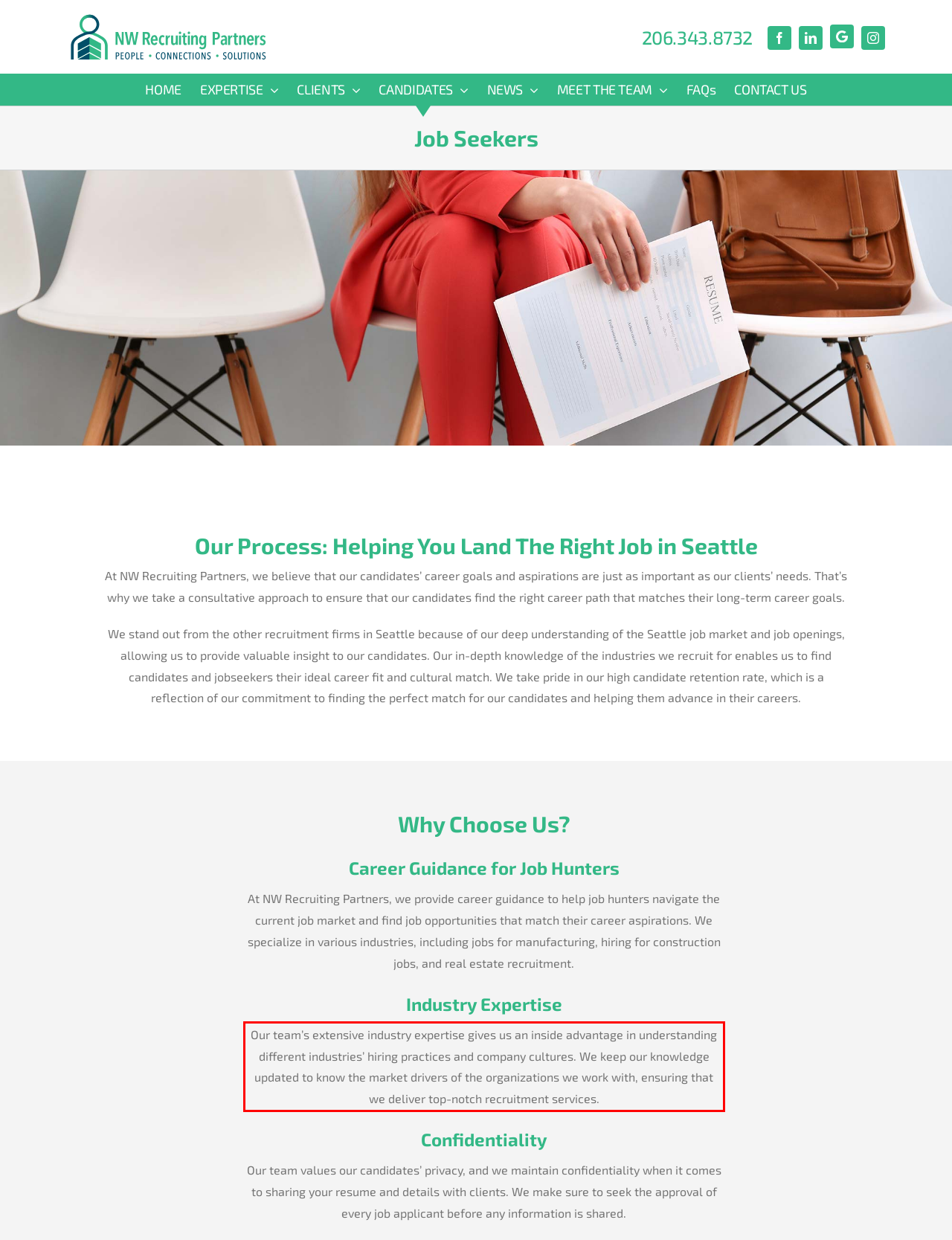Please perform OCR on the text within the red rectangle in the webpage screenshot and return the text content.

Our team’s extensive industry expertise gives us an inside advantage in understanding different industries’ hiring practices and company cultures. We keep our knowledge updated to know the market drivers of the organizations we work with, ensuring that we deliver top-notch recruitment services.